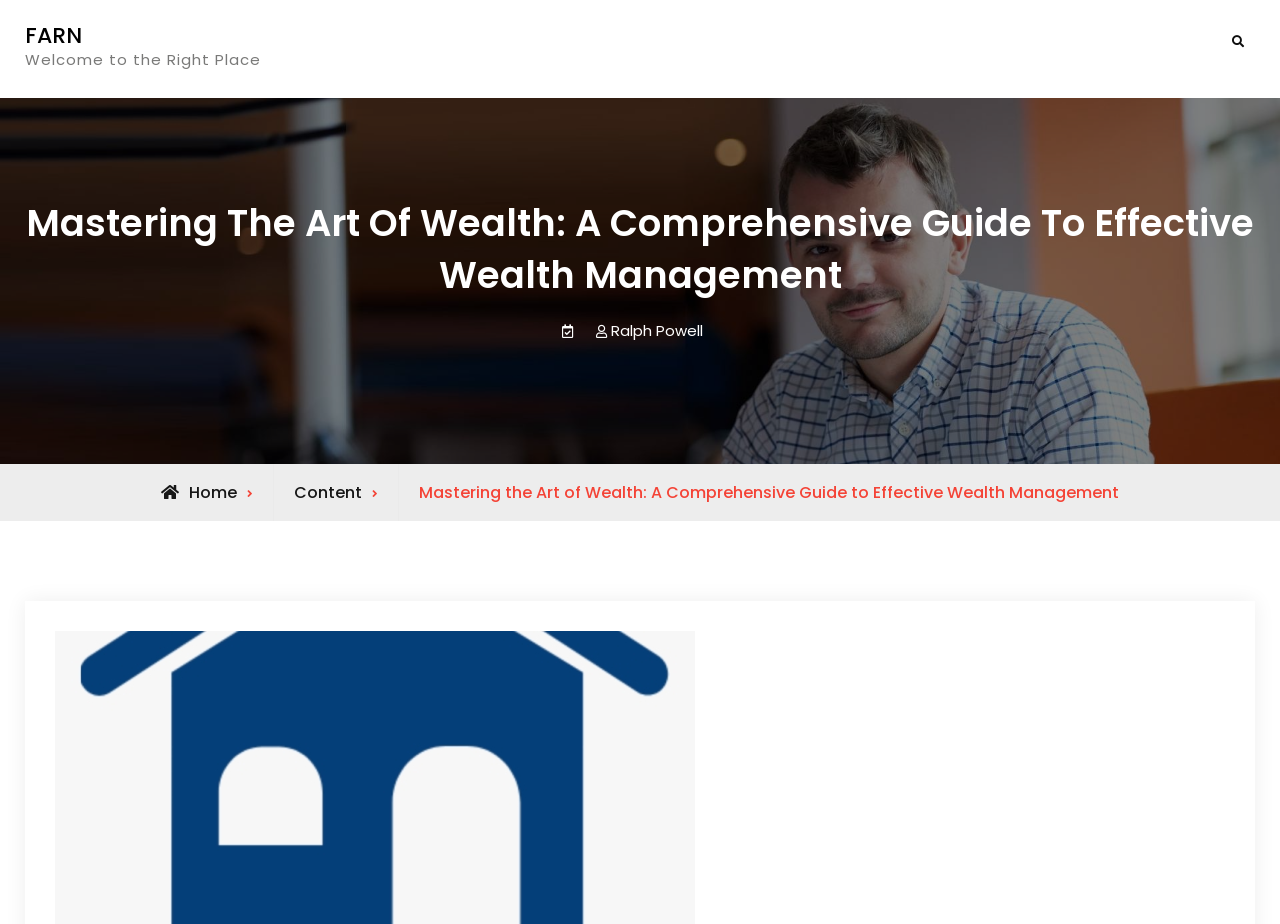Provide the bounding box coordinates of the HTML element this sentence describes: "Tired Mummy of Two".

None